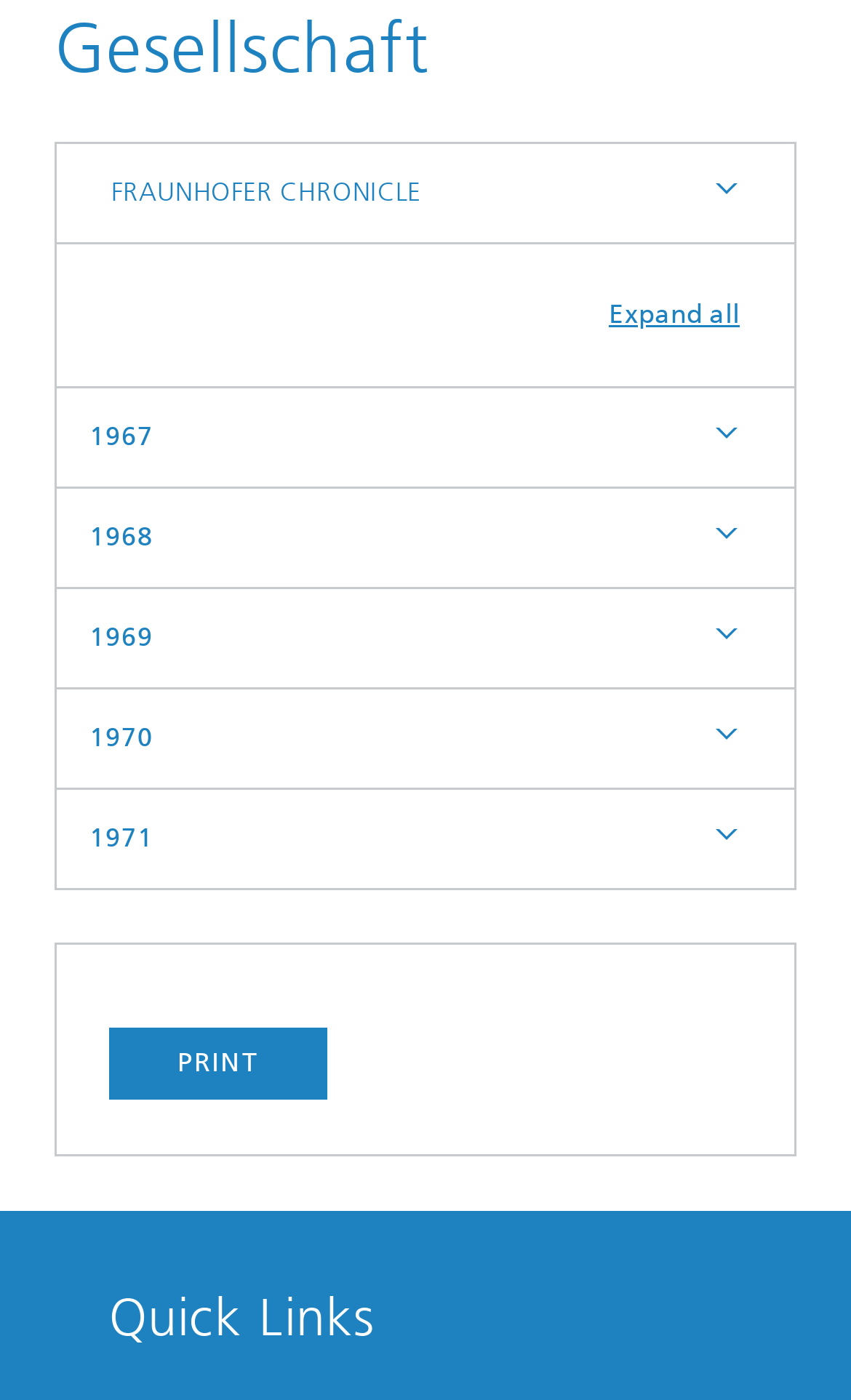Provide the bounding box for the UI element matching this description: "parent_node: FRAUNHOFER CHRONICLE".

[0.767, 0.103, 0.933, 0.173]